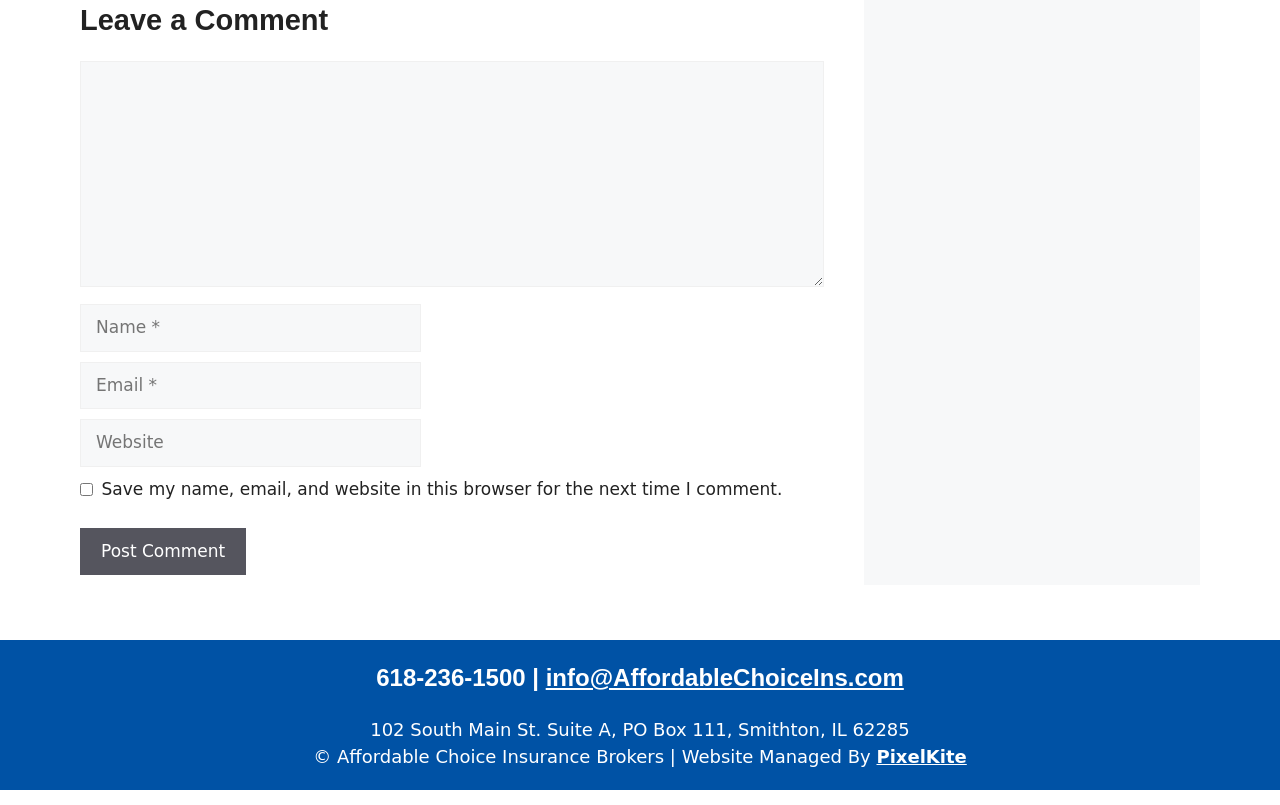Based on the visual content of the image, answer the question thoroughly: What is the company managing the website?

The company managing the website is PixelKite, which is inferred from the link 'PixelKite' in the complementary section of the webpage, next to the static text 'Website Managed By'.